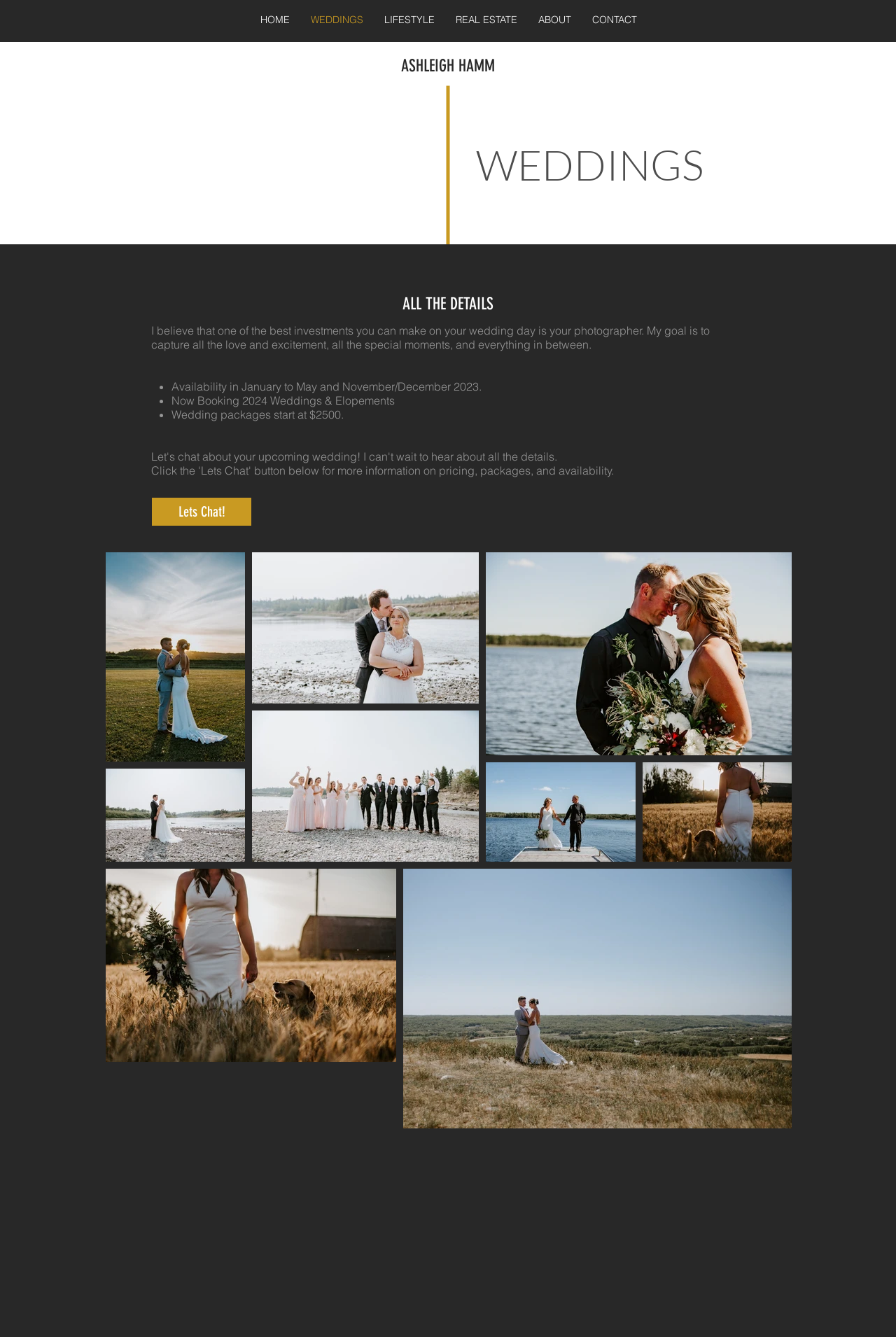Refer to the screenshot and answer the following question in detail:
What can be done by clicking 'Lets Chat!'?

The 'Lets Chat!' link is likely a call-to-action to contact Ashleigh Hamm, possibly to inquire about her services or book a wedding photography session.